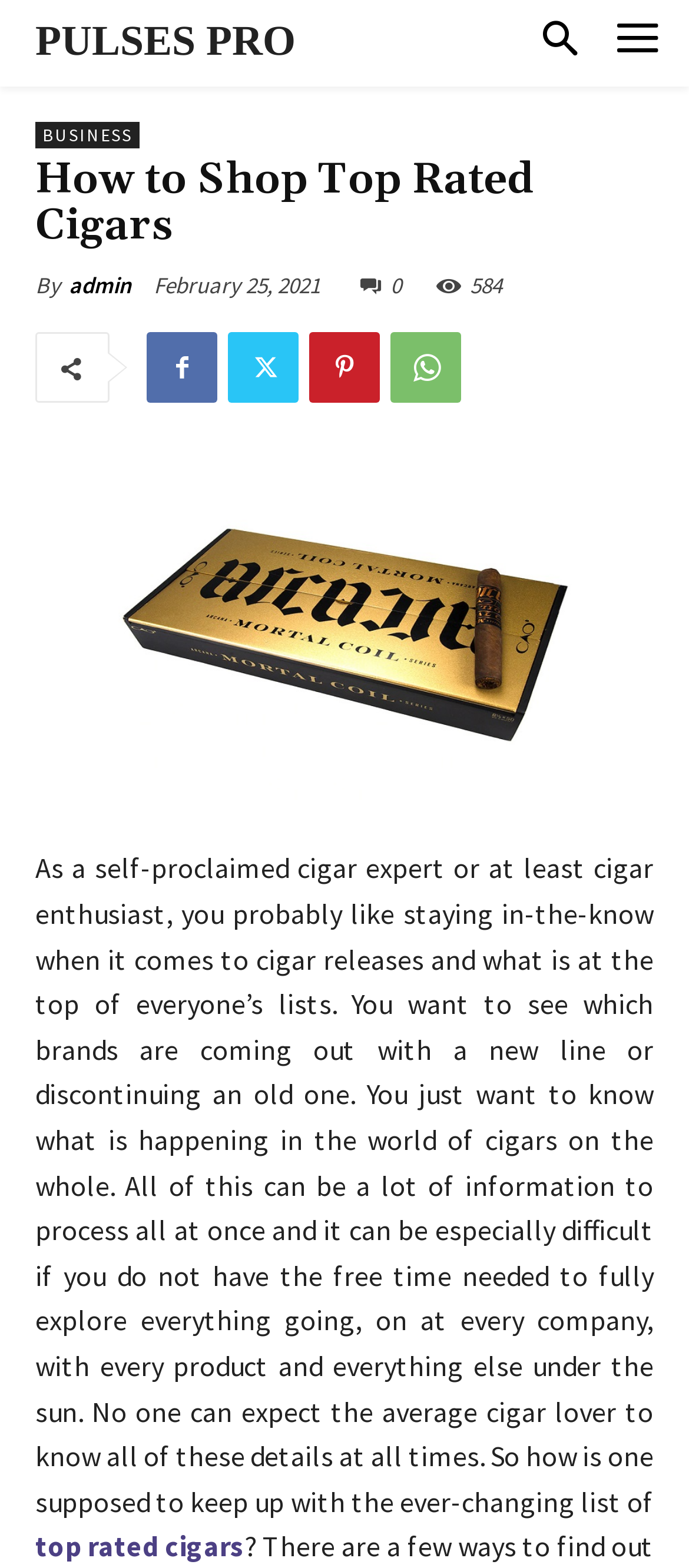Identify the bounding box coordinates of the clickable region necessary to fulfill the following instruction: "Read the article title". The bounding box coordinates should be four float numbers between 0 and 1, i.e., [left, top, right, bottom].

[0.051, 0.1, 0.949, 0.159]